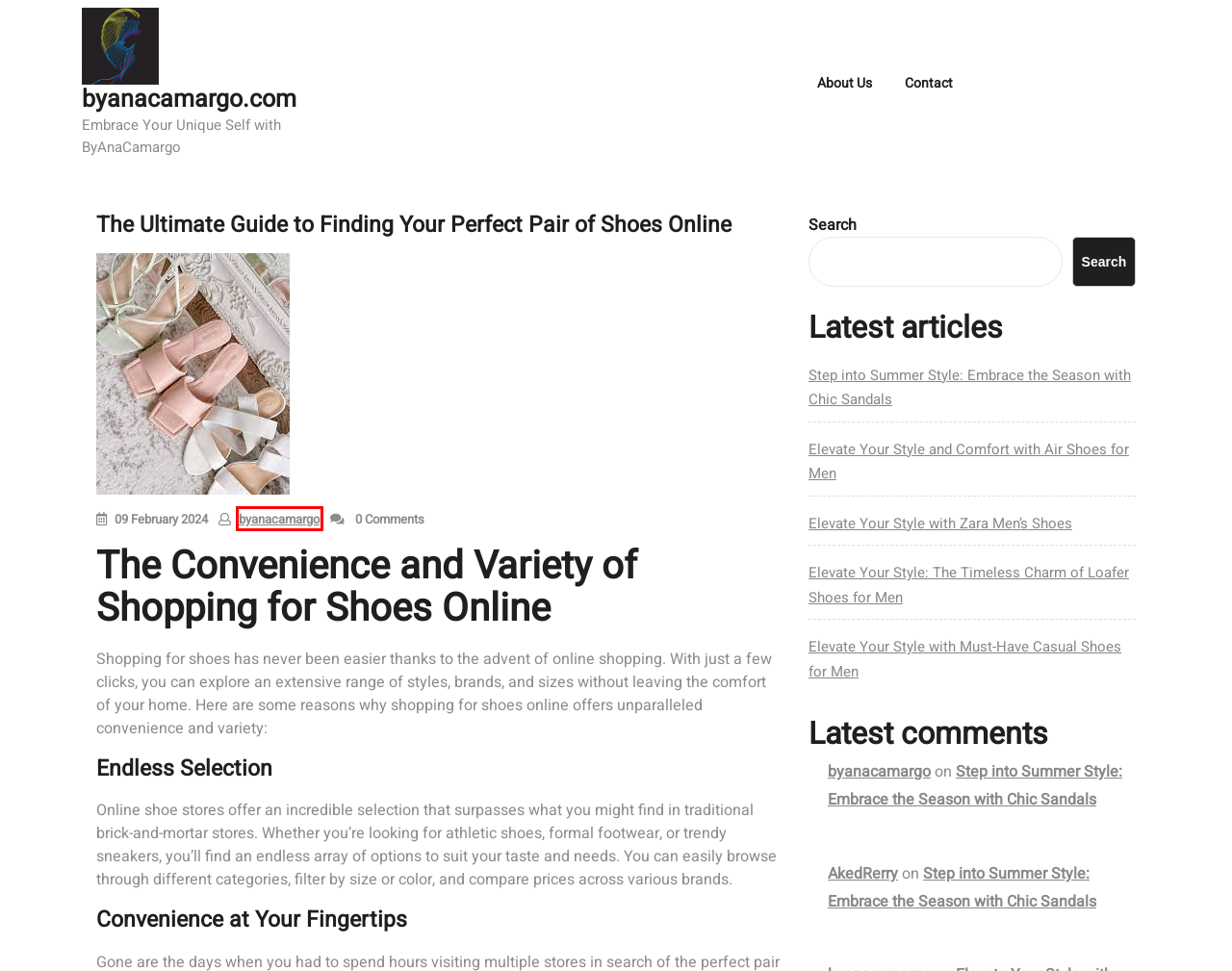You are provided with a screenshot of a webpage containing a red rectangle bounding box. Identify the webpage description that best matches the new webpage after the element in the bounding box is clicked. Here are the potential descriptions:
A. Elevate Your Style: The Timeless Charm of Loafer Shoes for Men - byanacamargo.com
B. Elevate Your Style and Comfort with Air Shoes for Men - byanacamargo.com
C. Elevate Your Style with Must-Have Casual Shoes for Men - byanacamargo.com
D. byanacamargo.com - Embrace Your Unique Self with ByAnaCamargo
E. Step into Summer Style: Embrace the Season with Chic Sandals - byanacamargo.com
F. About us - byanacamargo.com
G. Get Tadalafil Online Today!
H. byanacamargo, Author at byanacamargo.com

H